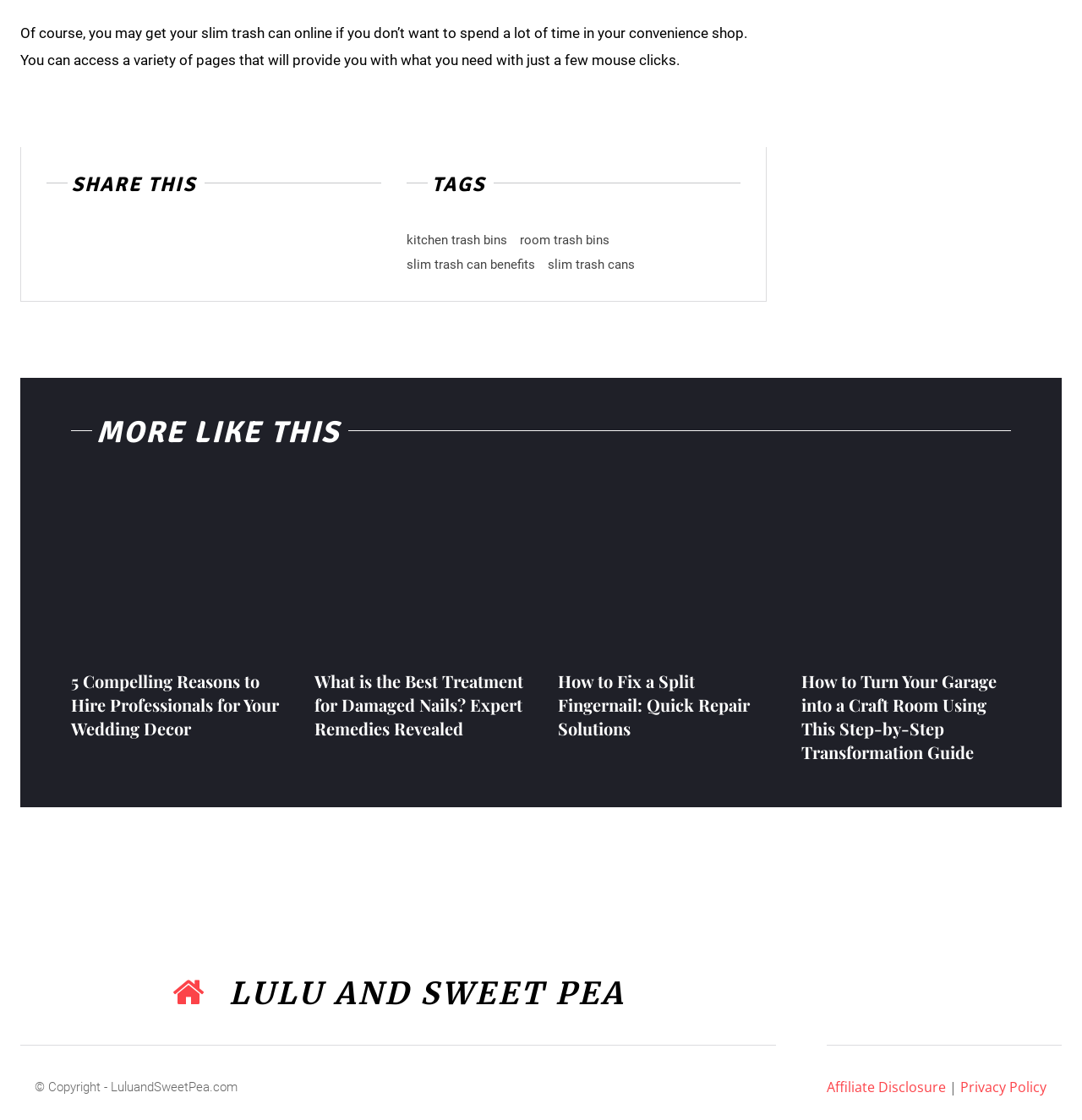Bounding box coordinates are to be given in the format (top-left x, top-left y, bottom-right x, bottom-right y). All values must be floating point numbers between 0 and 1. Provide the bounding box coordinate for the UI element described as: Compare

None